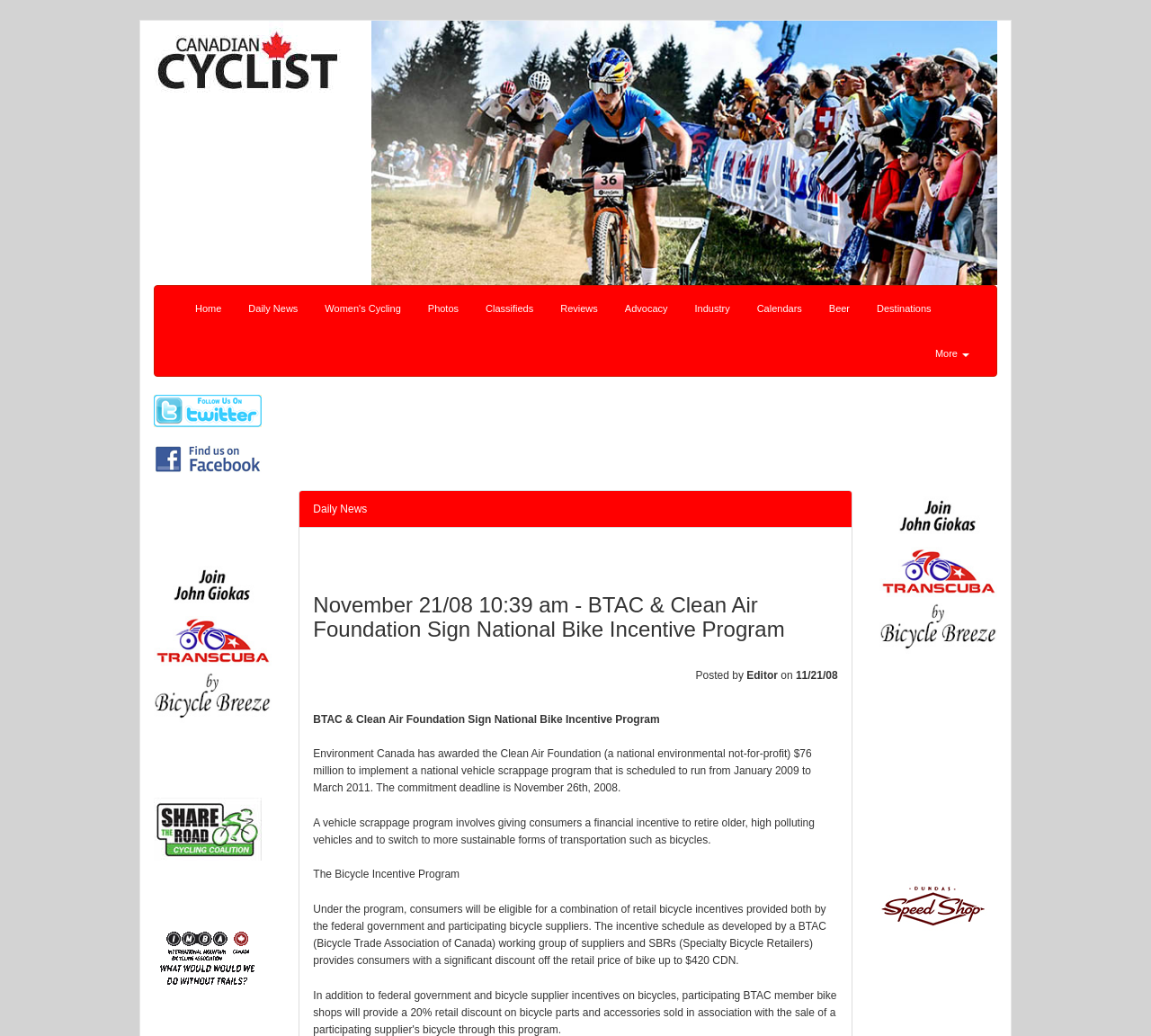What is the title of the latest news article?
Please describe in detail the information shown in the image to answer the question.

The title of the latest news article can be found in the main content section of the webpage. It is the heading that says 'BTAC & Clean Air Foundation Sign National Bike Incentive Program'.